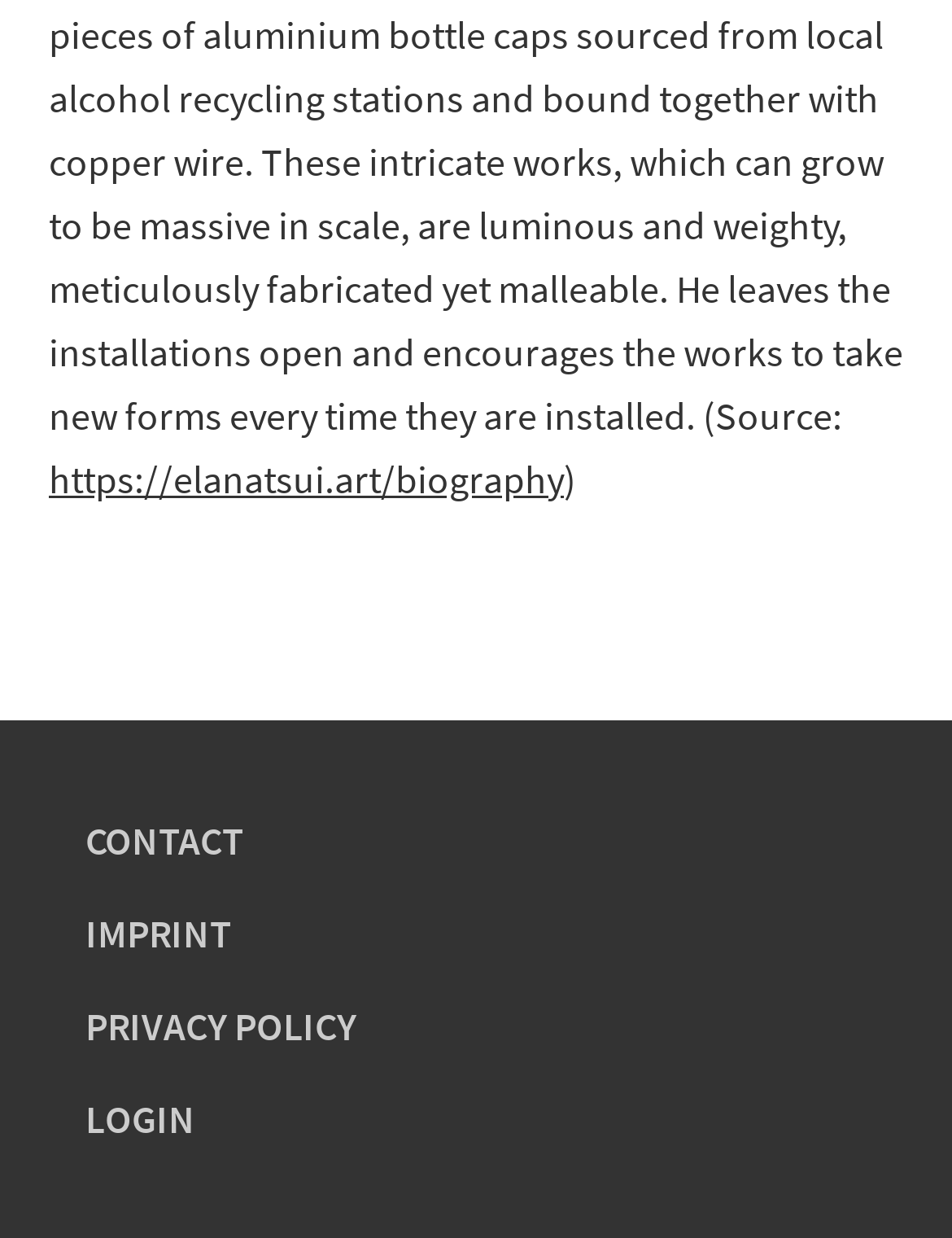What is the first link on the top?
Based on the image, provide a one-word or brief-phrase response.

Biography